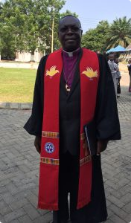Generate an elaborate caption that covers all aspects of the image.

This image features a dignified clergyman, donned in a traditional black robe with a vibrant red stole adorned with golden motifs of doves, symbolizing peace and the Holy Spirit. He stands confidently in an outdoor setting, with greenery in the background, suggesting a community-focused event. The sunlight casts a warm glow, enhancing the solemnity of the occasion. This photograph is likely connected to the General Assembly of the Evangelical Presbyterian Church of Ghana, where the person in the image may have played a significant role. Given the context, he is possibly the Rt Revd Dr S S Agidi, the Moderator of the church, who is known for fostering deep relationships within the church community and for his participation in various ceremonial events.